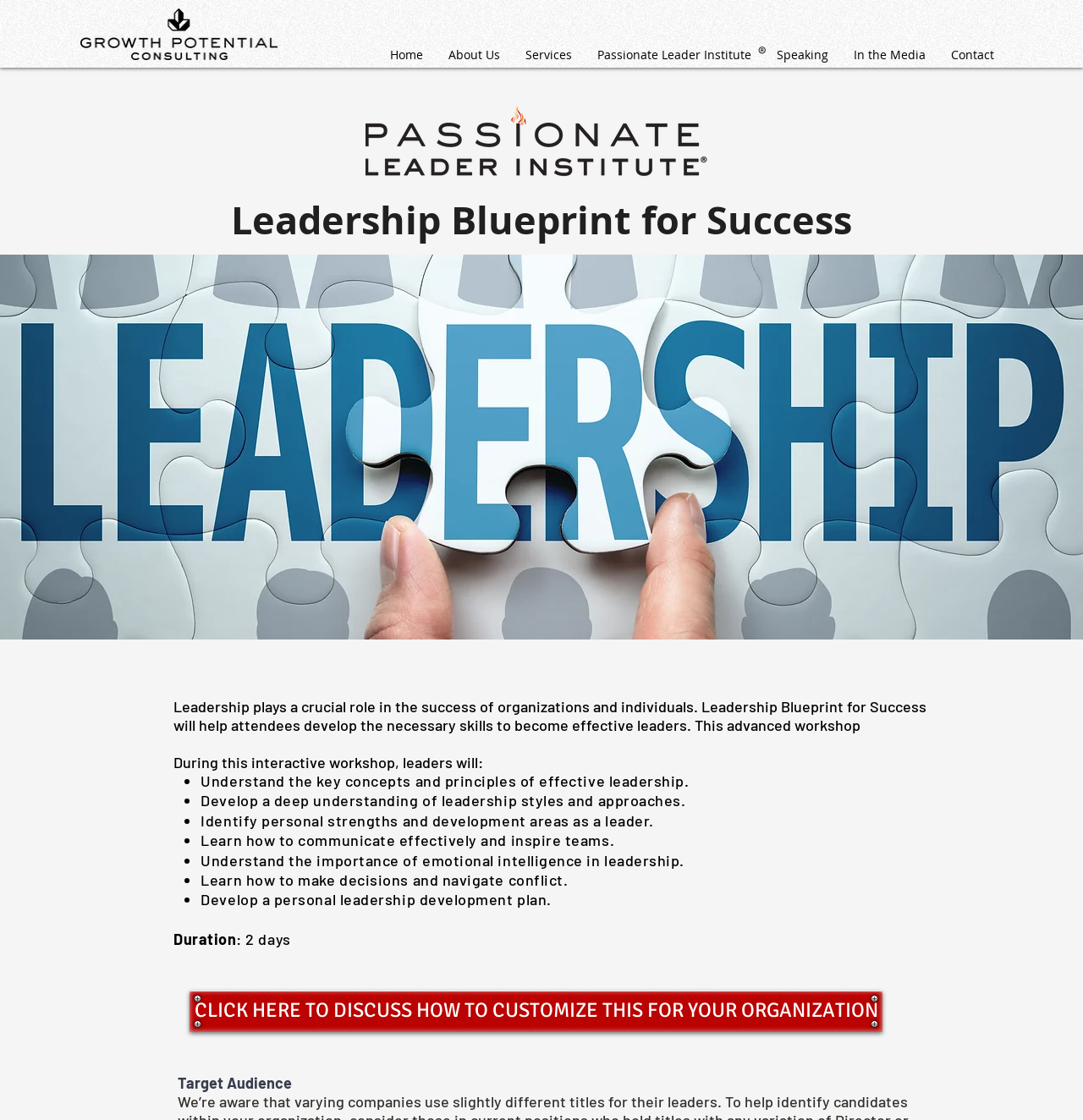What is the logo at the top of the webpage?
Refer to the screenshot and answer in one word or phrase.

Growth Potential Consulting logo